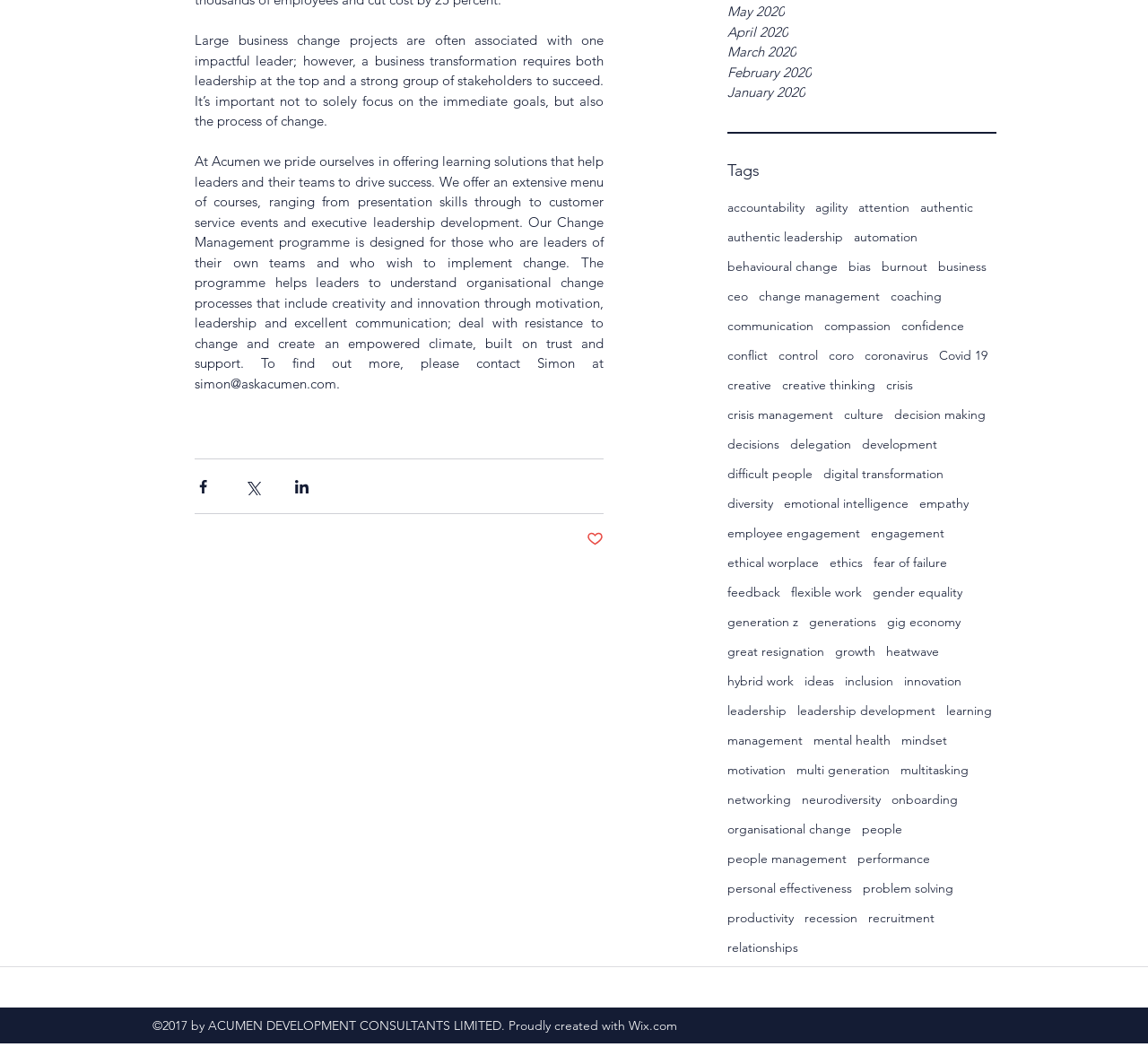Can you pinpoint the bounding box coordinates for the clickable element required for this instruction: "Read about 'mental health' in the workplace"? The coordinates should be four float numbers between 0 and 1, i.e., [left, top, right, bottom].

[0.709, 0.698, 0.776, 0.716]